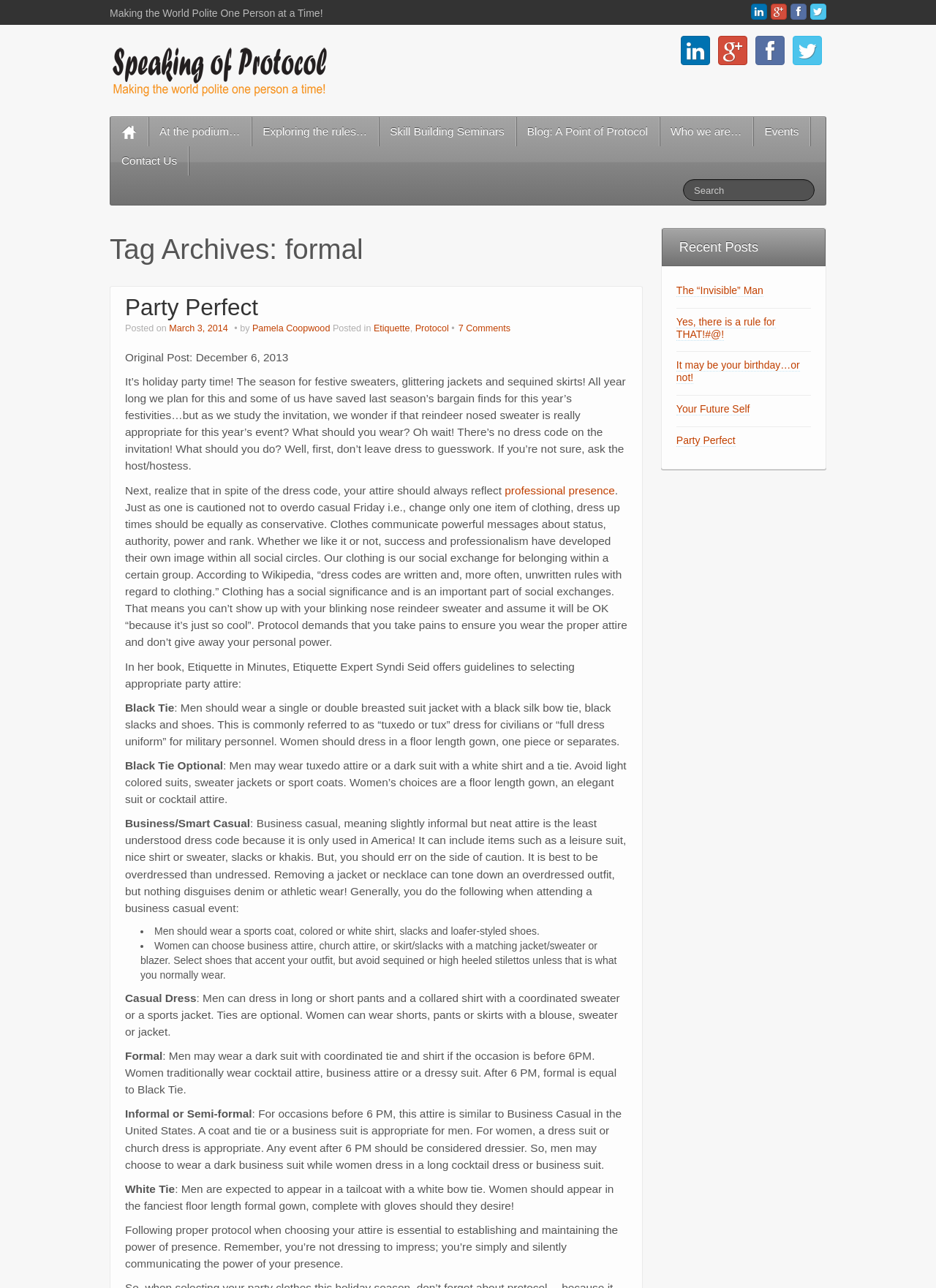Determine the coordinates of the bounding box that should be clicked to complete the instruction: "Read the post 'Party Perfect'". The coordinates should be represented by four float numbers between 0 and 1: [left, top, right, bottom].

[0.134, 0.228, 0.276, 0.249]